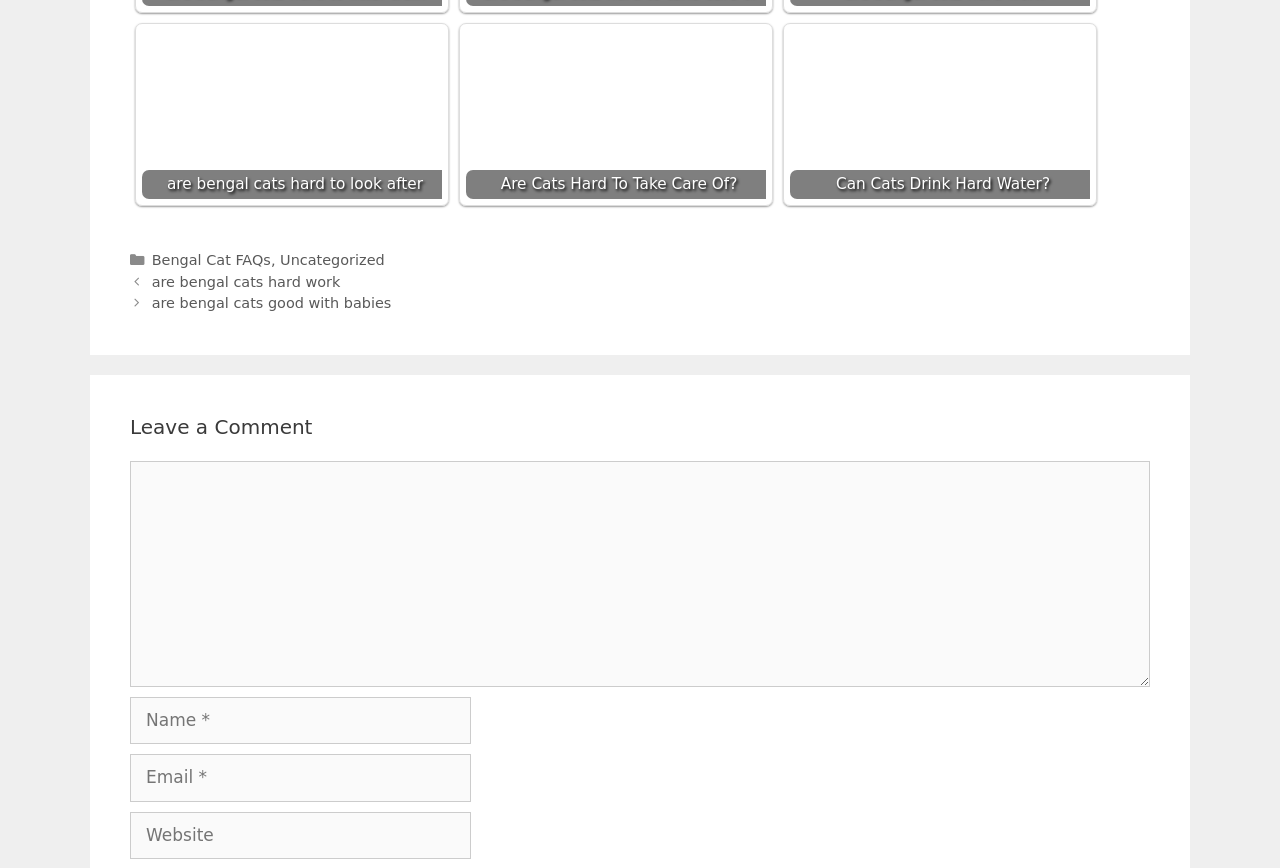Can you find the bounding box coordinates for the UI element given this description: "parent_node: Comment name="url" placeholder="Website""? Provide the coordinates as four float numbers between 0 and 1: [left, top, right, bottom].

[0.102, 0.935, 0.368, 0.99]